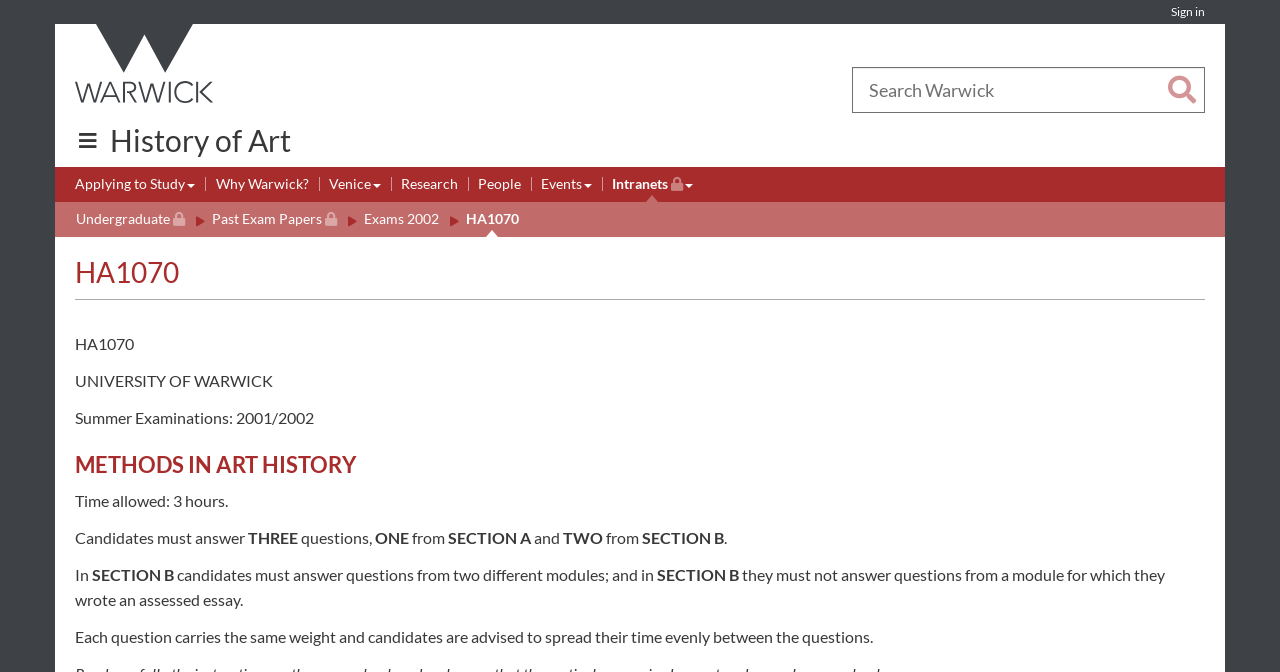How many questions must candidates answer from Section A?
Please ensure your answer is as detailed and informative as possible.

The instruction for answering questions can be found in the middle of the webpage, where it is written as 'Candidates must answer THREE questions, ONE from SECTION A and TWO from SECTION B.' in a static text element.